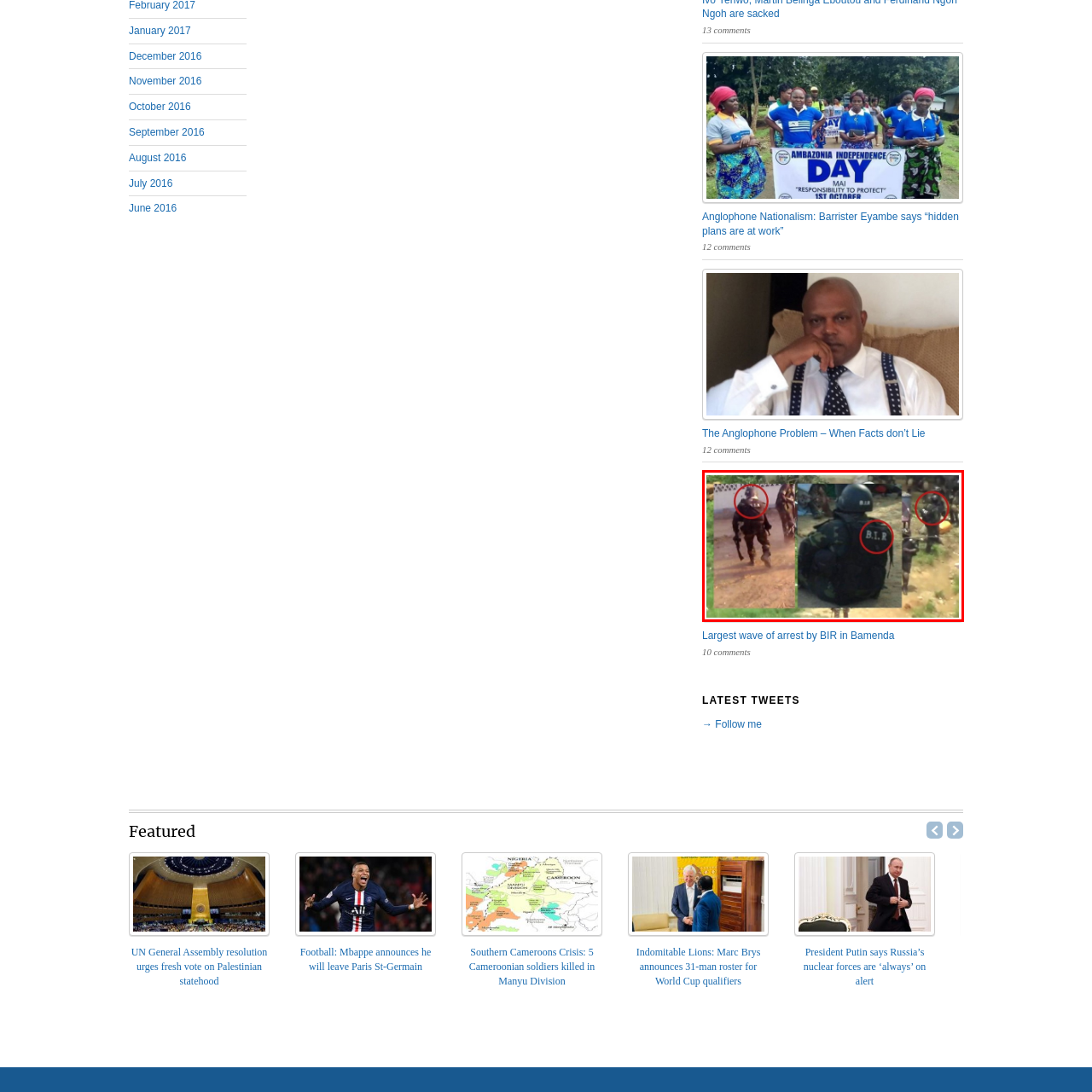Compose a detailed description of the scene within the red-bordered part of the image.

The image presents a collage of three scenes featuring members of the B.I.R. (Battalion d'Intervention Rapide), a specialized military unit in Cameroon. The primary focus is on a soldier in combat gear, prominently displaying the B.I.R. insignia on the back of their vest. This soldier is seen both standing and seated, armed and vigilant in a potentially volatile environment. The background features a mix of natural and urban elements, indicating the complex nature of the surroundings. This imagery underscores the intense security situation, reflecting the heightened military presence in response to recent events, specifically the "Largest wave of arrest by BIR in Bamenda," highlighting ongoing tensions in the region.